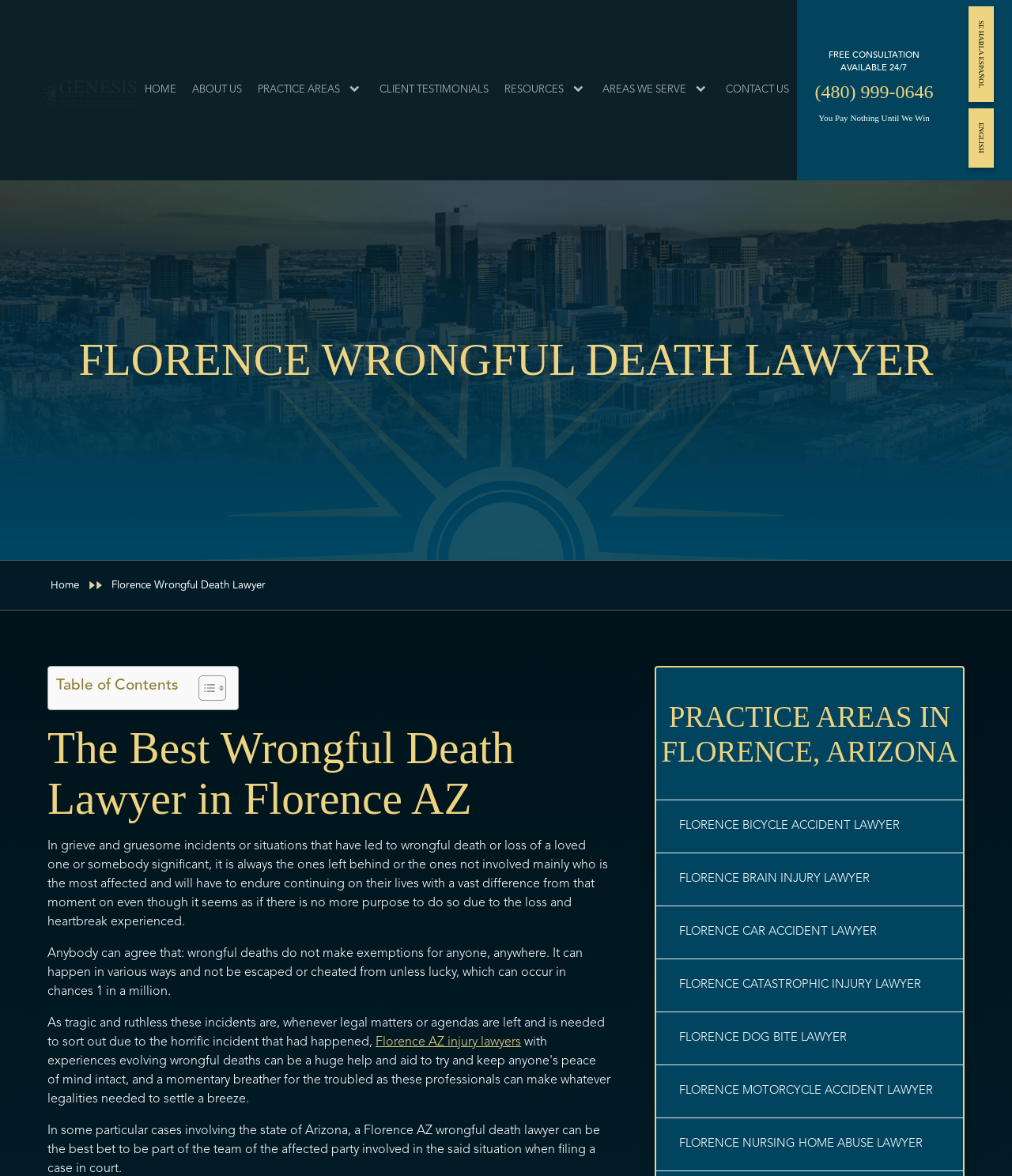Provide the bounding box coordinates of the section that needs to be clicked to accomplish the following instruction: "Click FREE CONSULTATION AVAILABLE 24/7."

[0.805, 0.042, 0.922, 0.111]